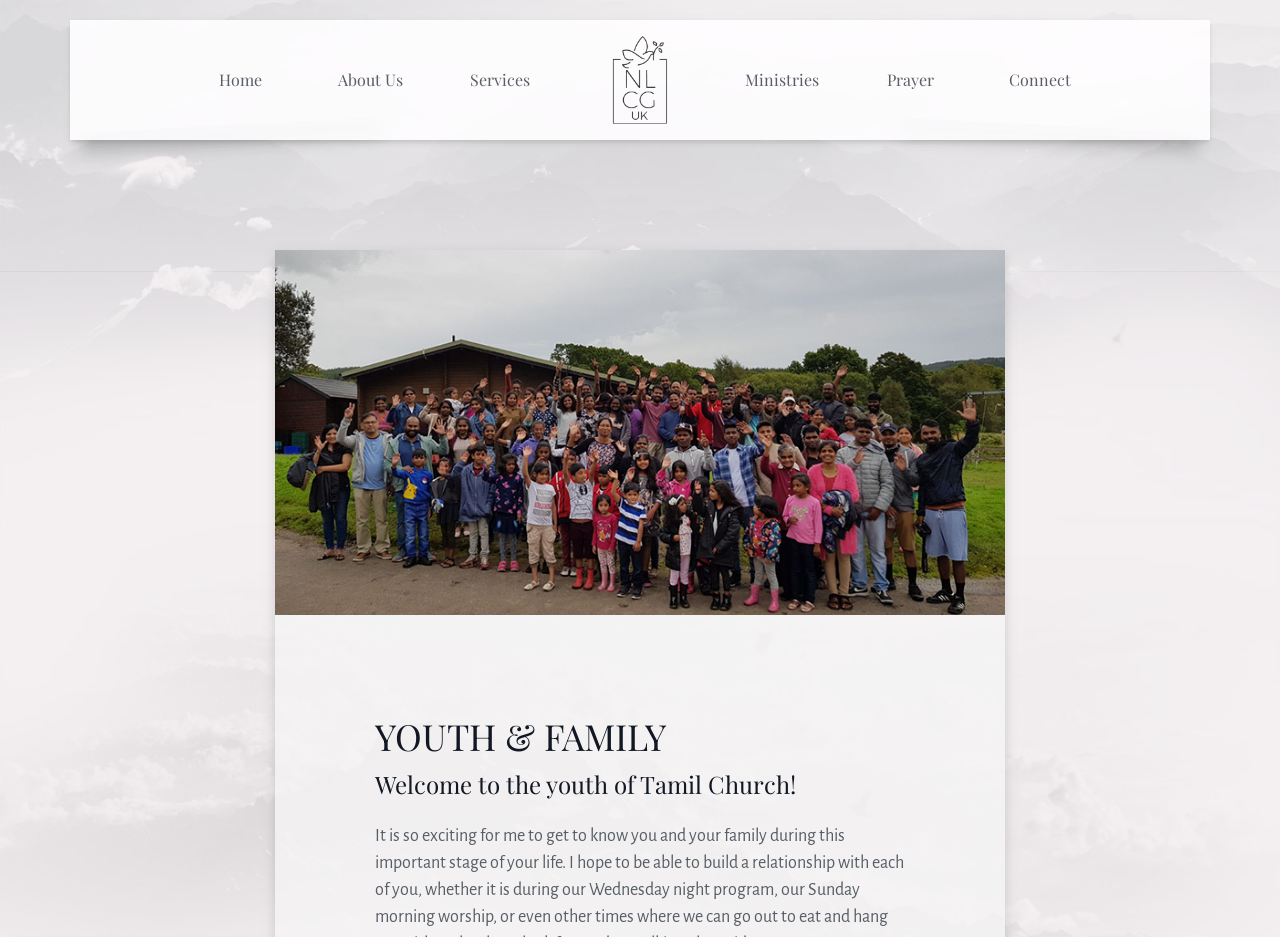Please indicate the bounding box coordinates of the element's region to be clicked to achieve the instruction: "view Services". Provide the coordinates as four float numbers between 0 and 1, i.e., [left, top, right, bottom].

[0.34, 0.021, 0.441, 0.149]